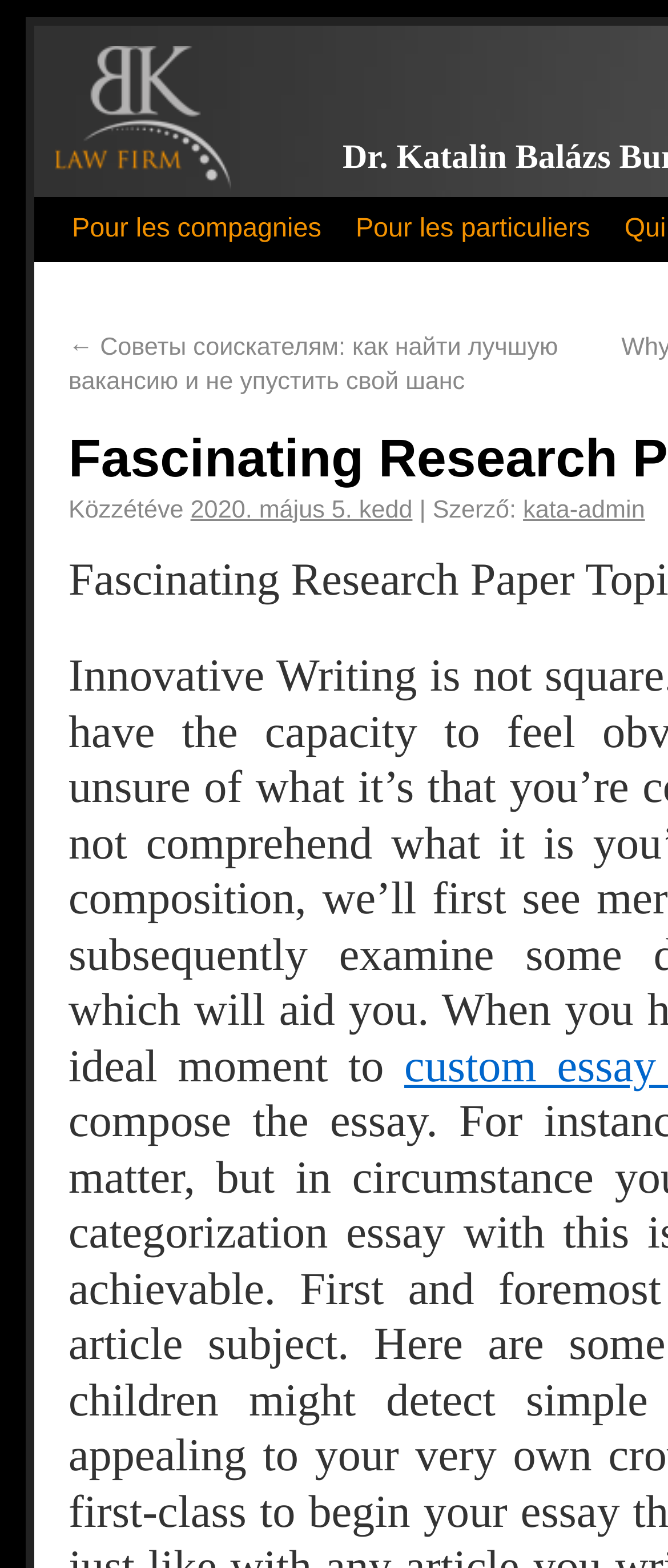Provide a brief response to the question below using a single word or phrase: 
What is the date of the article?

2020. május 5. kedd